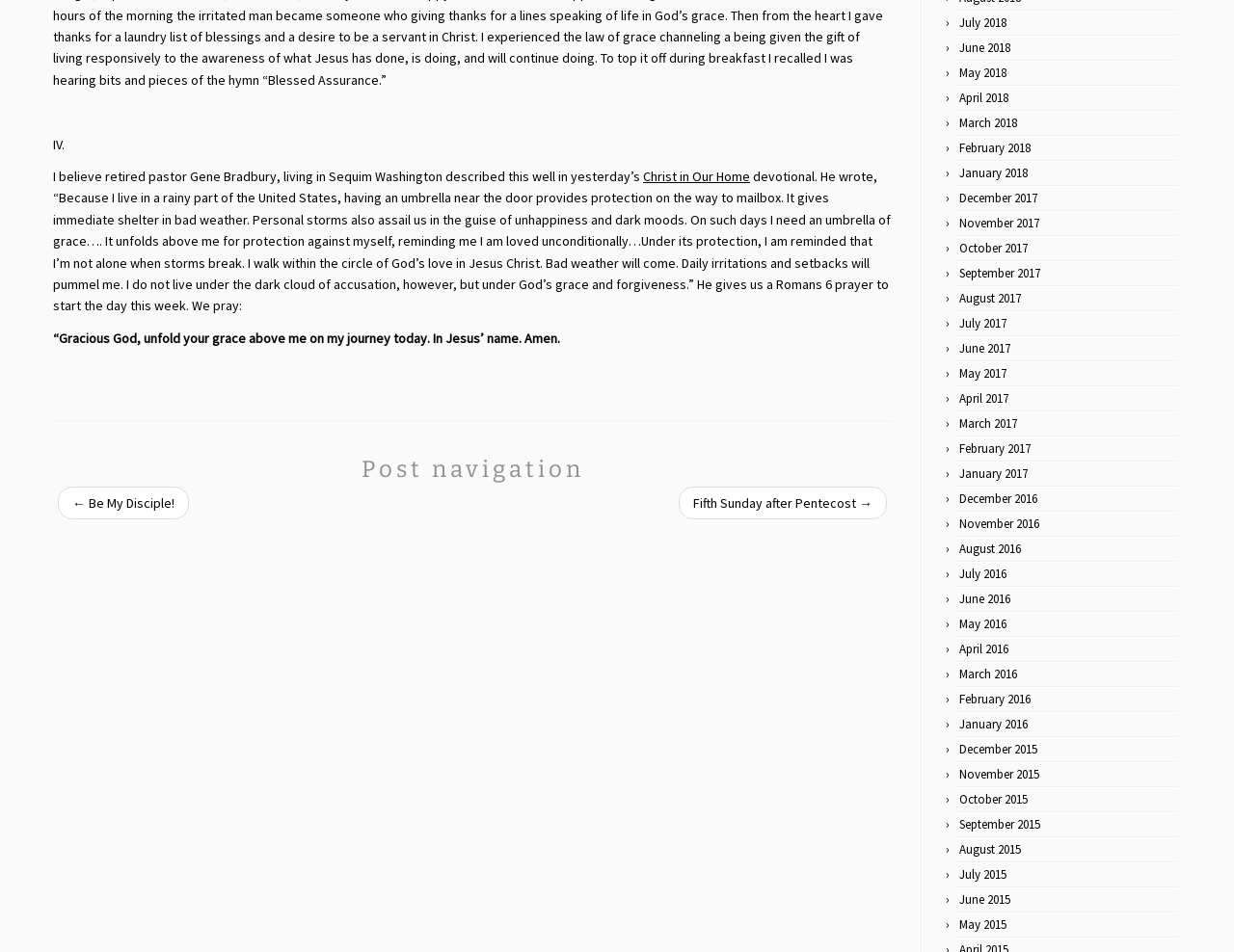Please find the bounding box coordinates of the element that needs to be clicked to perform the following instruction: "Click on the 'July 2018' link". The bounding box coordinates should be four float numbers between 0 and 1, represented as [left, top, right, bottom].

[0.777, 0.015, 0.816, 0.032]